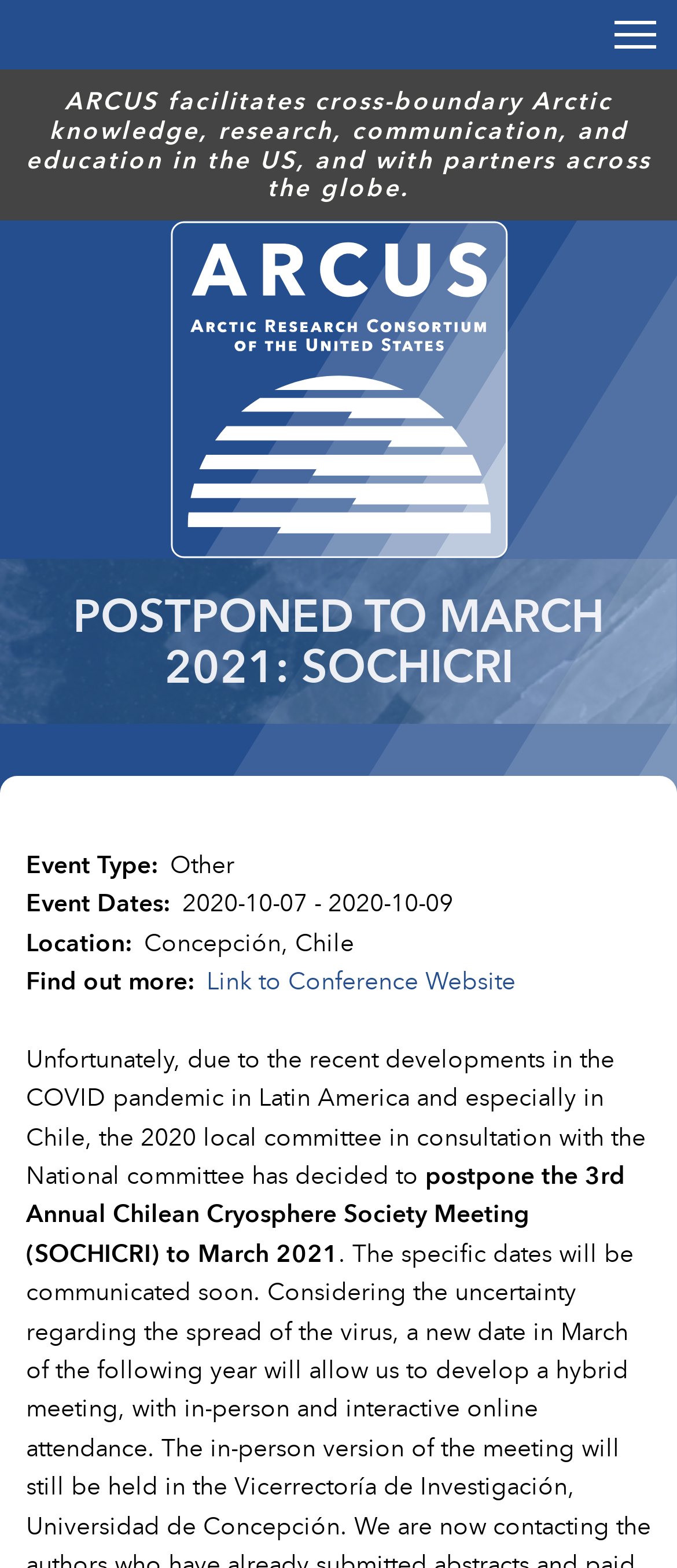Provide a one-word or short-phrase response to the question:
Why was SOCHICRI postponed?

Due to COVID pandemic in Latin America and Chile